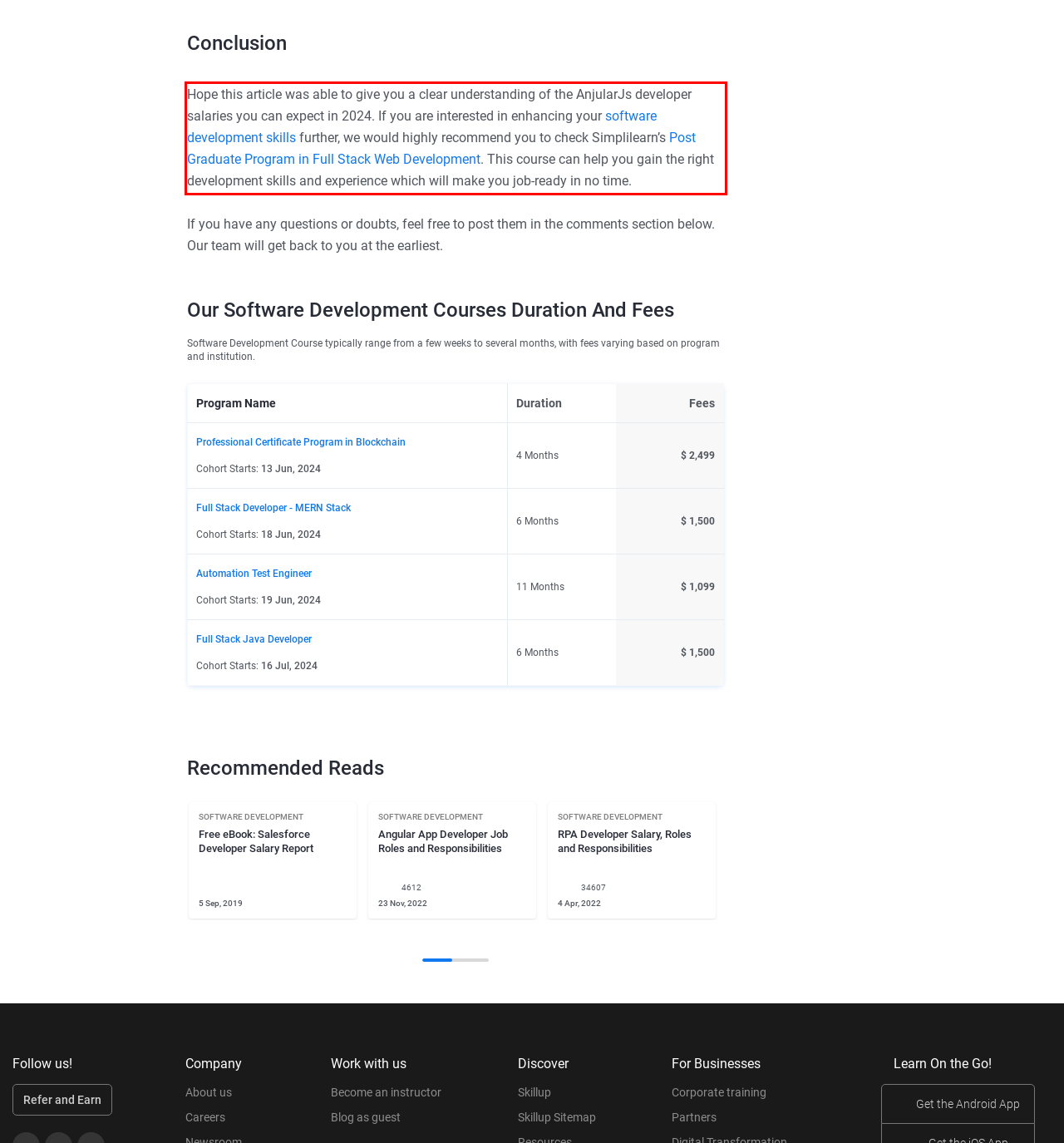You have a webpage screenshot with a red rectangle surrounding a UI element. Extract the text content from within this red bounding box.

Hope this article was able to give you a clear understanding of the AnjularJs developer salaries you can expect in 2024. If you are interested in enhancing your software development skills further, we would highly recommend you to check Simplilearn’s Post Graduate Program in Full Stack Web Development. This course can help you gain the right development skills and experience which will make you job-ready in no time.